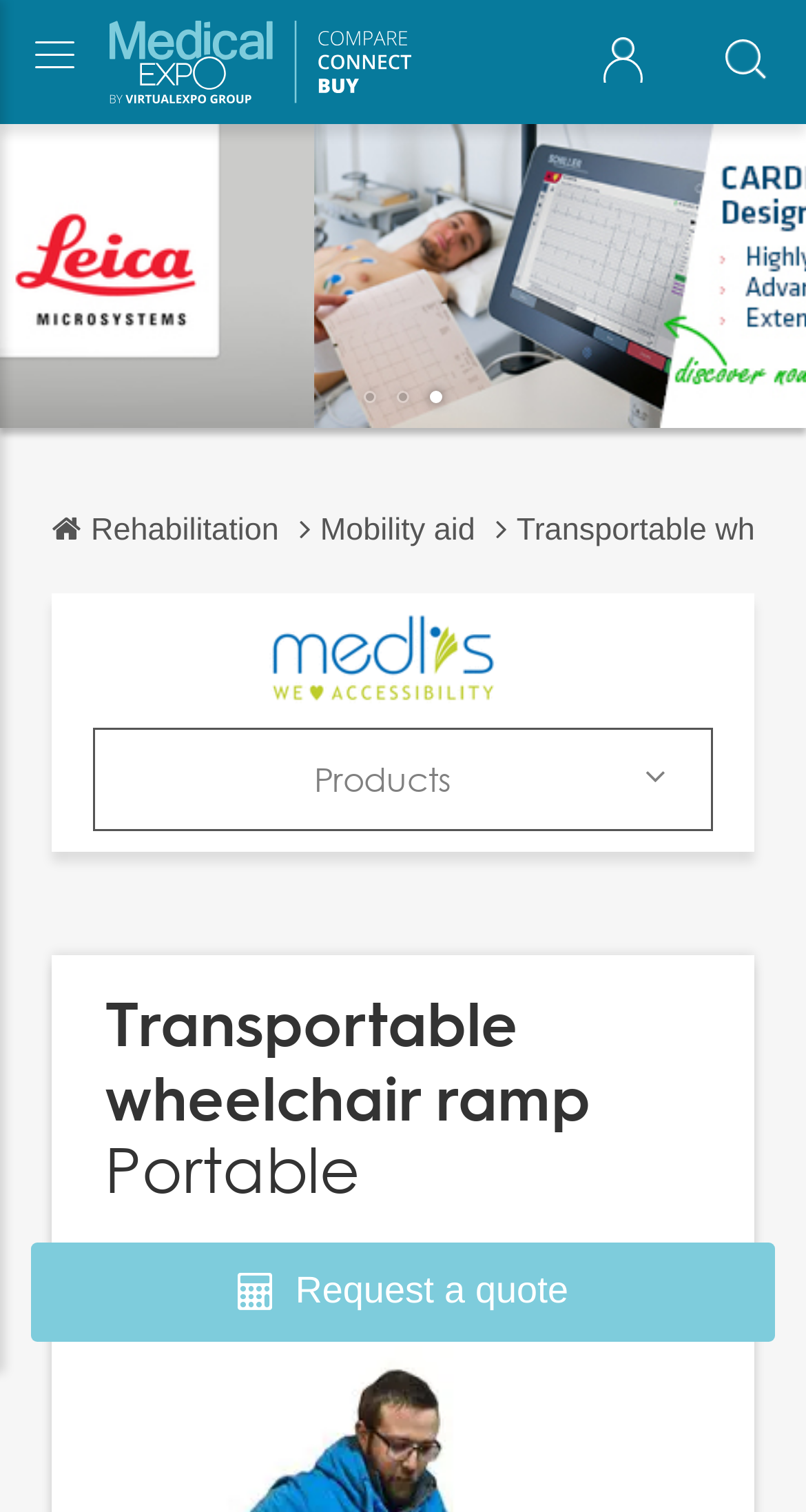Please identify the bounding box coordinates of the element's region that should be clicked to execute the following instruction: "Go to Medlis Ramps' homepage". The bounding box coordinates must be four float numbers between 0 and 1, i.e., [left, top, right, bottom].

[0.331, 0.427, 0.618, 0.446]